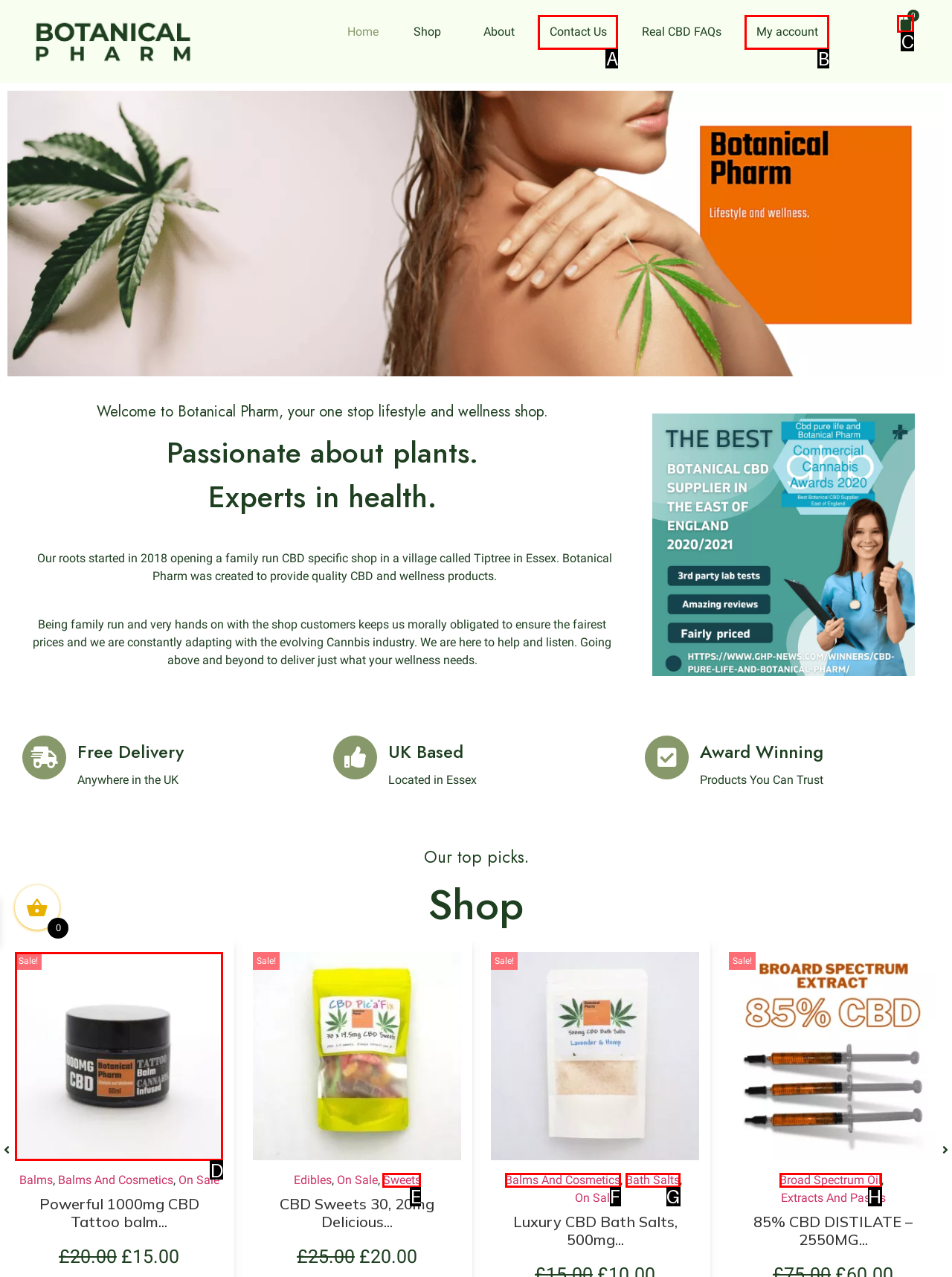Specify which UI element should be clicked to accomplish the task: Learn more about 'CBD tattoo balm'. Answer with the letter of the correct choice.

D